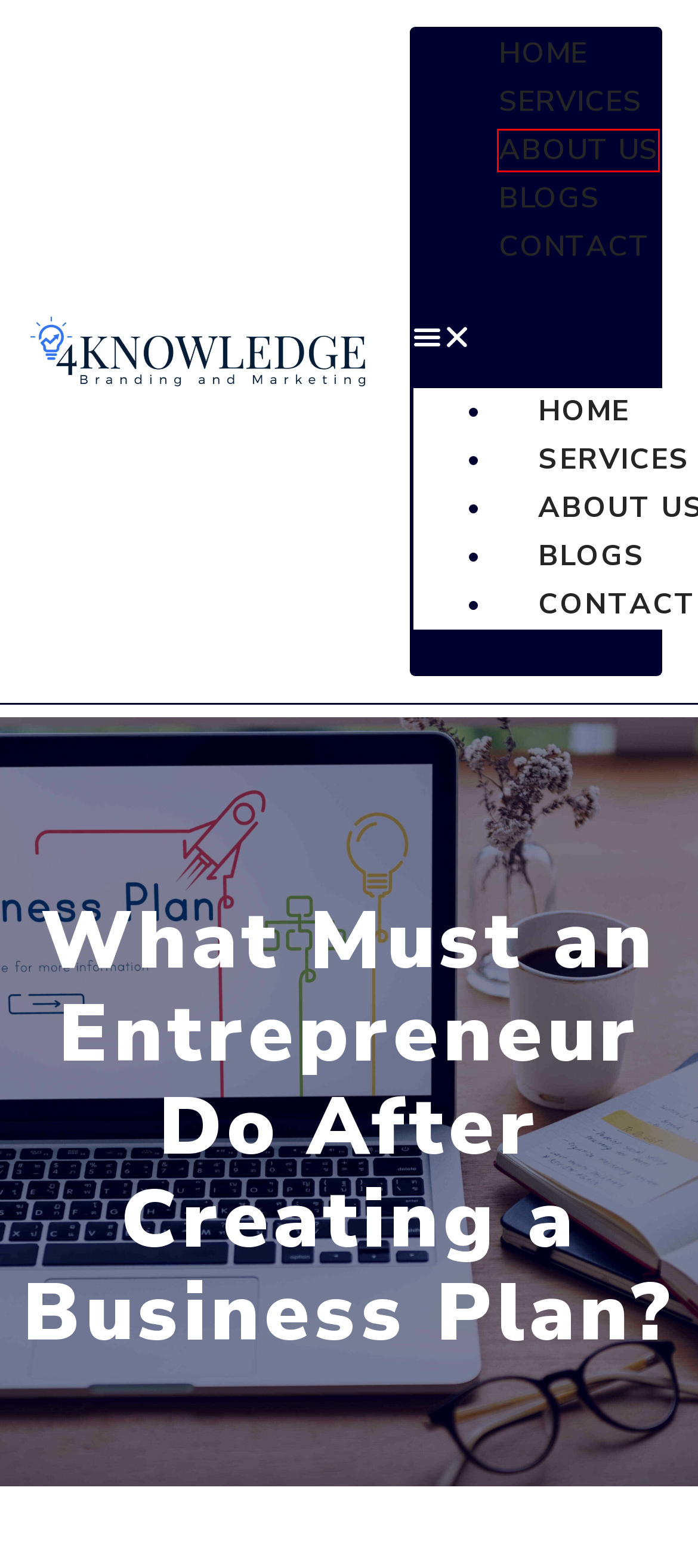Given a screenshot of a webpage with a red bounding box around an element, choose the most appropriate webpage description for the new page displayed after clicking the element within the bounding box. Here are the candidates:
A. TERMS CONDITIONS - 4Knowledge
B. Web Design | Branding Agency for Small Business and Startups
C. CONTACT - 4Knowledge
D. The RCMP Recruiting Process in 2024 - 4Knowledge
E. How to Start a Permanent Jewelry Business? 4Knowledge
F. ABOUT US - 4Knowledge
G. PRIVACY POLICY - 4Knowledge
H. BLOGS - 4Knowledge

F